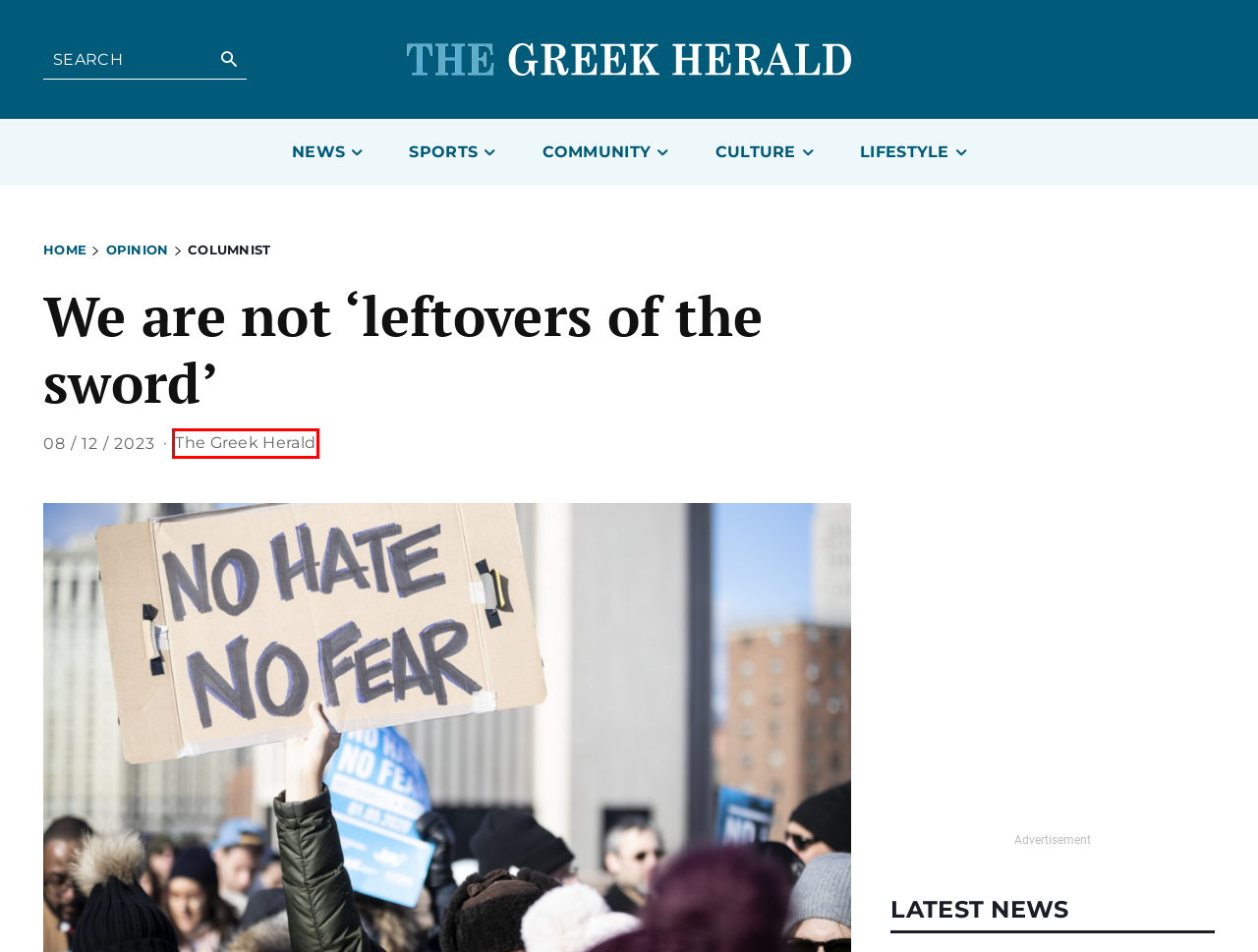You are given a screenshot depicting a webpage with a red bounding box around a UI element. Select the description that best corresponds to the new webpage after clicking the selected element. Here are the choices:
A. Lifestyle Archives – The Greek Herald
B. Opinion Archives – The Greek Herald
C. The Greek Herald, Author at The Greek Herald
D. Home – The Greek Herald
E. Community Archives – The Greek Herald
F. Culture Archives – The Greek Herald
G. Columnist Archives – The Greek Herald
H. Music Archives – The Greek Herald

C